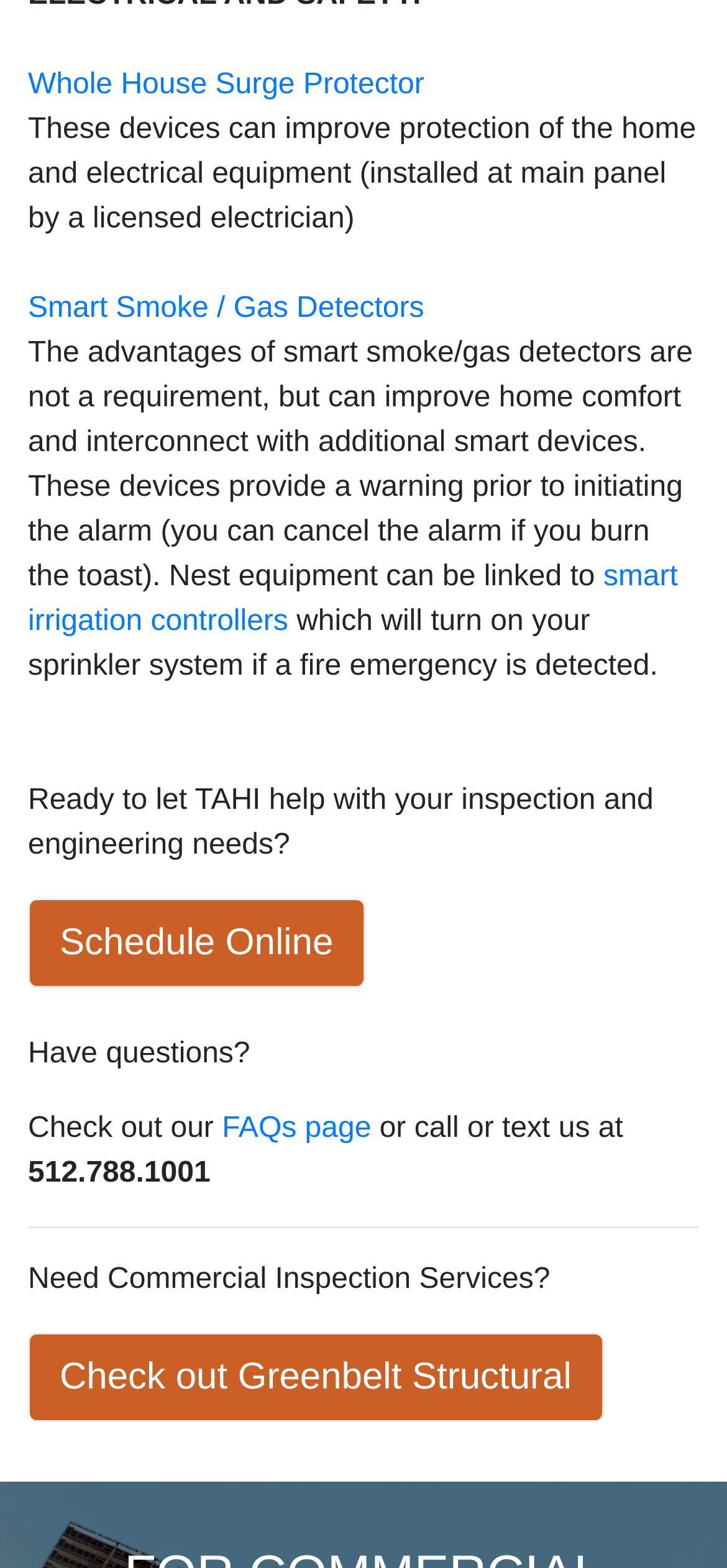How can users get help with inspection and engineering needs?
We need a detailed and exhaustive answer to the question. Please elaborate.

The webpage provides a 'Schedule Online' button and a phone number to call or text, which suggests that users can get help with their inspection and engineering needs by scheduling online or contacting the provided phone number.